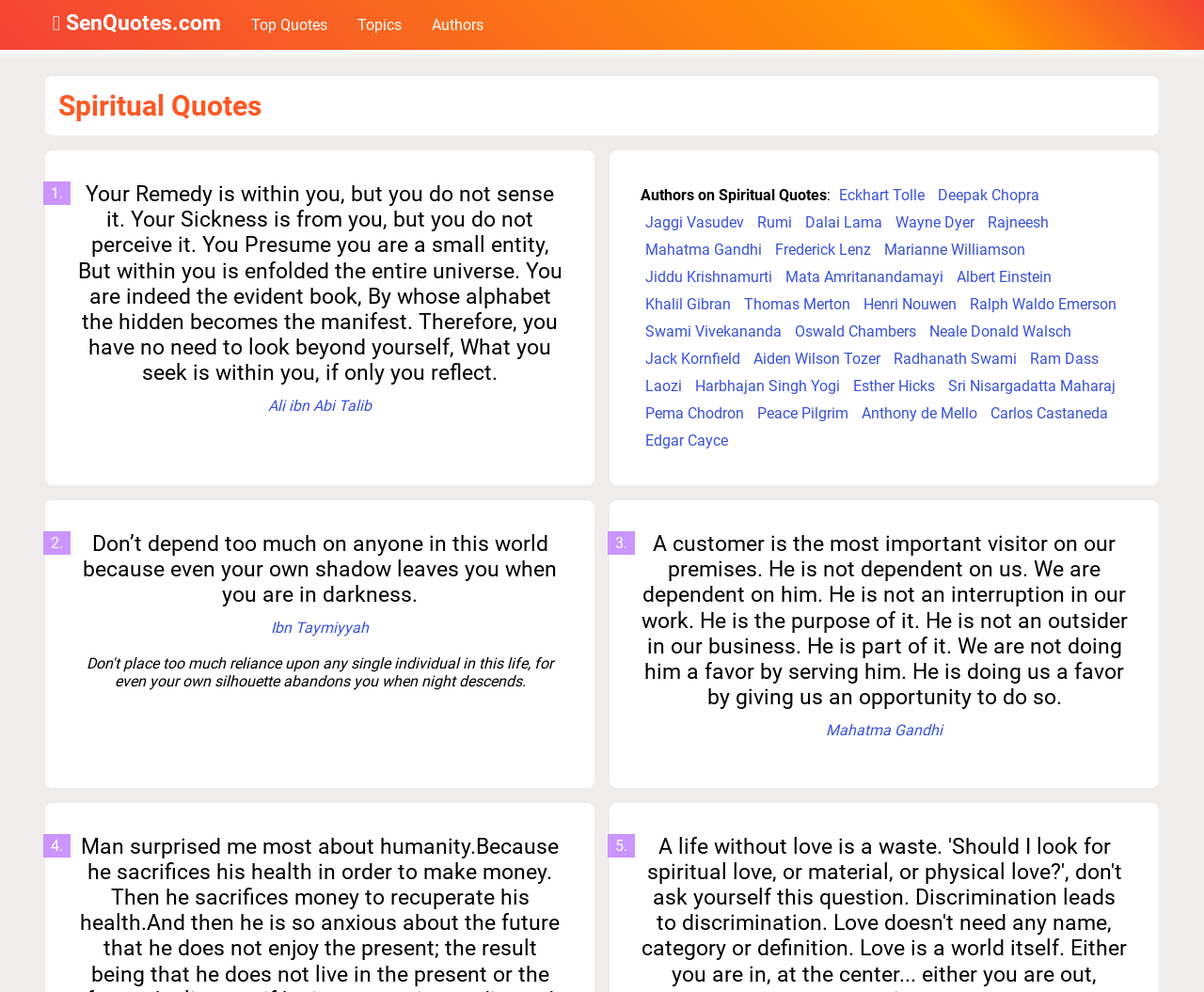Identify the bounding box coordinates of the clickable region required to complete the instruction: "Read the quote by Mahatma Gandhi". The coordinates should be given as four float numbers within the range of 0 and 1, i.e., [left, top, right, bottom].

[0.686, 0.727, 0.783, 0.745]